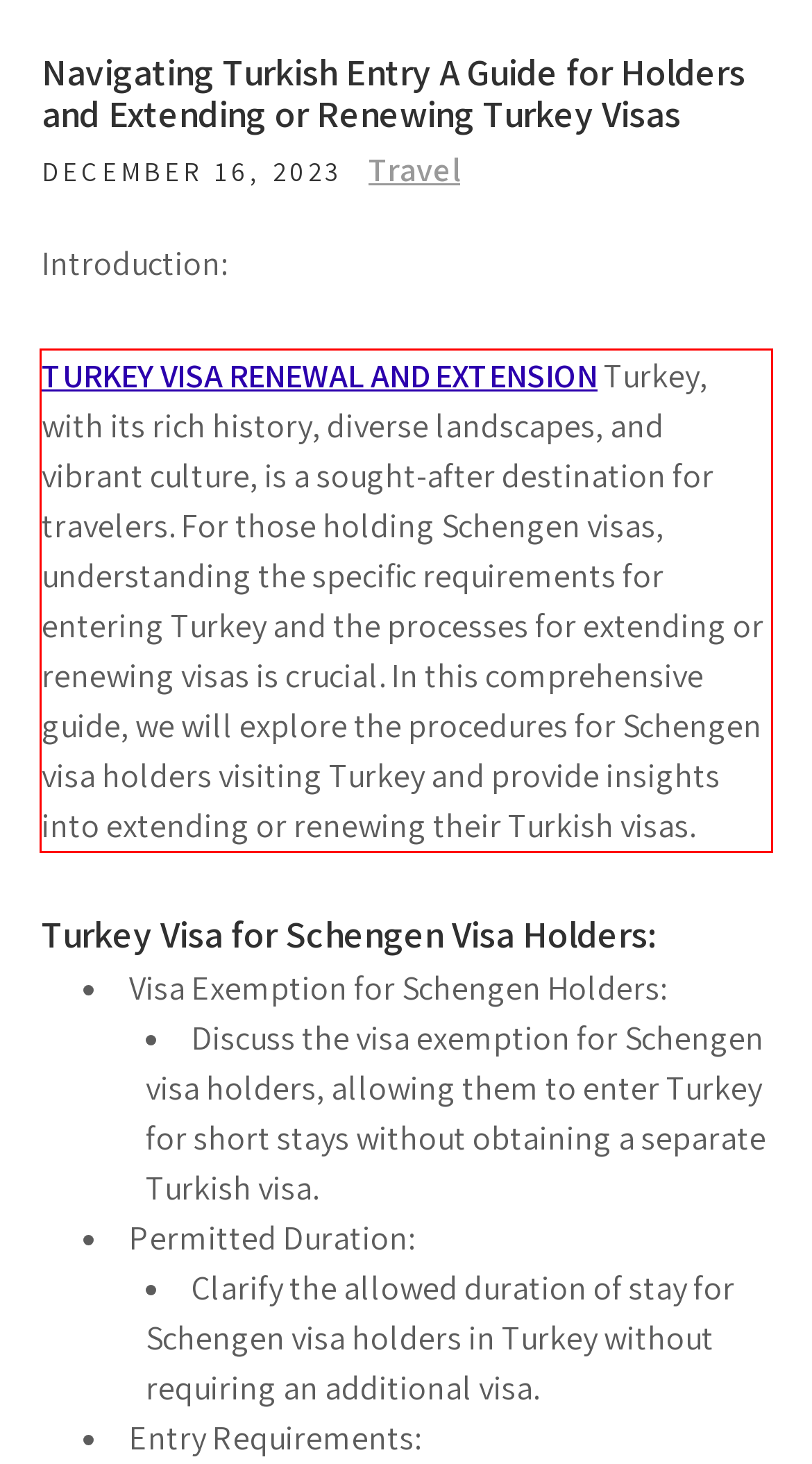Please examine the screenshot of the webpage and read the text present within the red rectangle bounding box.

TURKEY VISA RENEWAL AND EXTENSION Turkey, with its rich history, diverse landscapes, and vibrant culture, is a sought-after destination for travelers. For those holding Schengen visas, understanding the specific requirements for entering Turkey and the processes for extending or renewing visas is crucial. In this comprehensive guide, we will explore the procedures for Schengen visa holders visiting Turkey and provide insights into extending or renewing their Turkish visas.